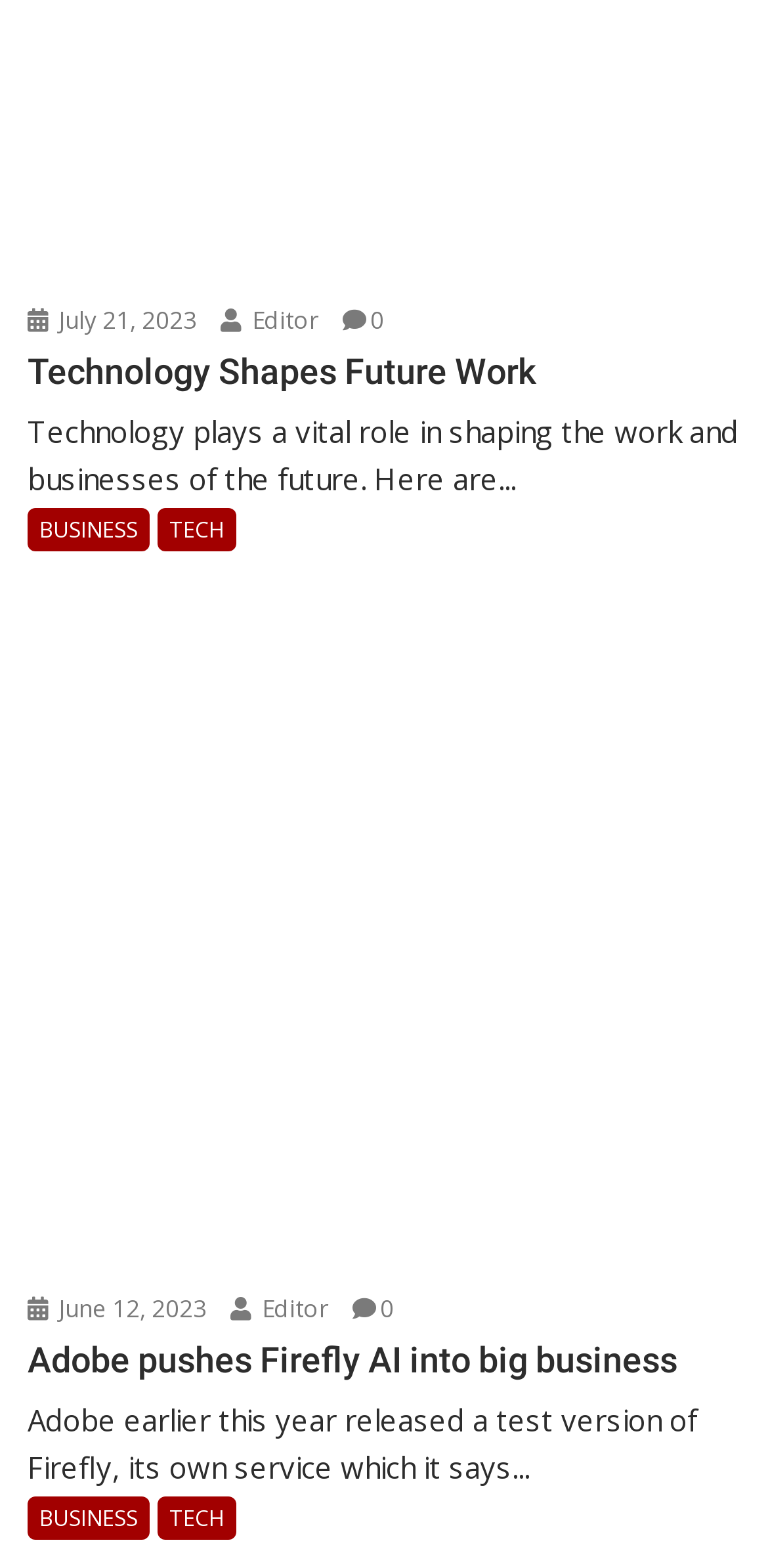What is the date of the first article?
Provide a fully detailed and comprehensive answer to the question.

I found the date by looking at the topmost link element with the text ' July 21, 2023', which suggests that it is the date of the first article.